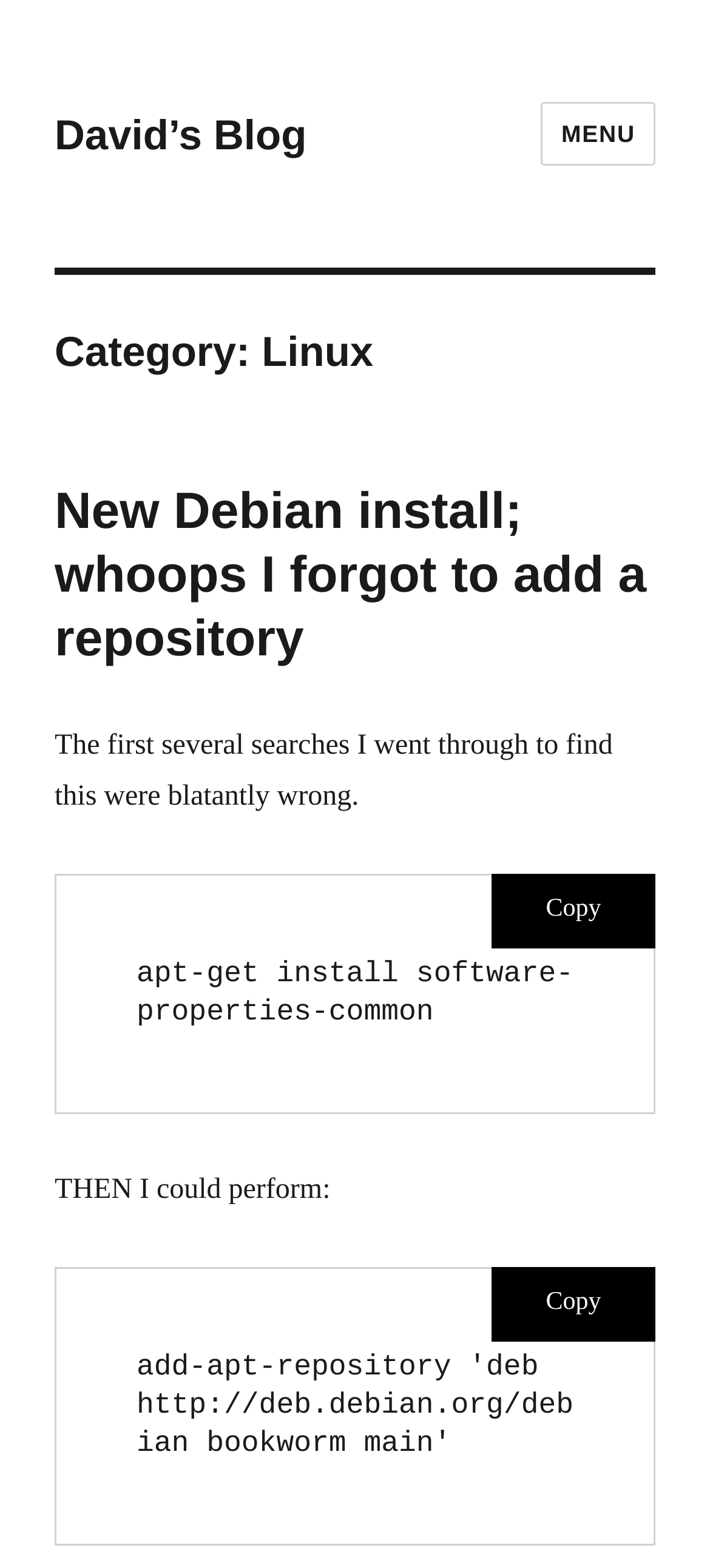Please give a concise answer to this question using a single word or phrase: 
Is the menu button expanded?

False